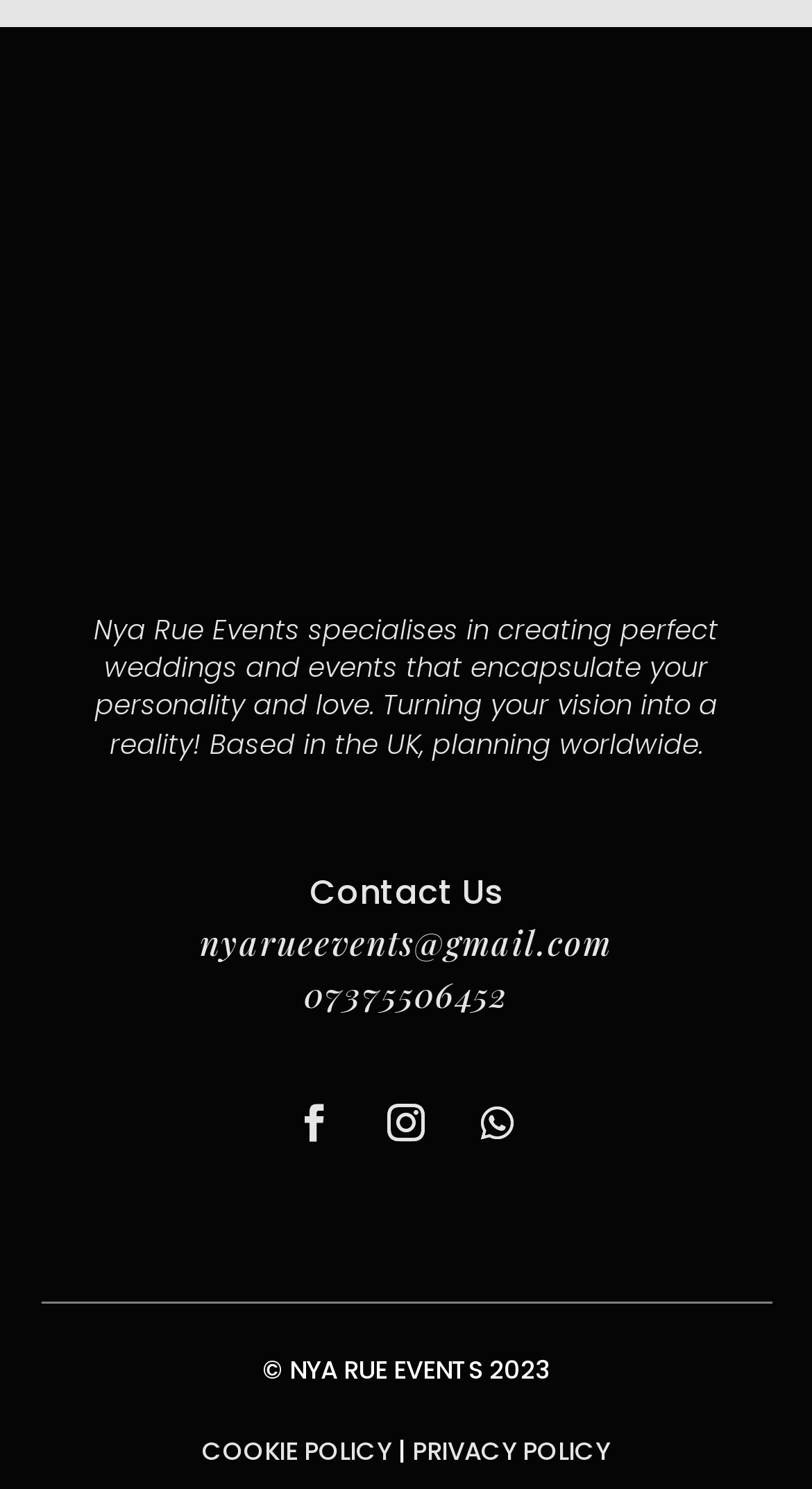Please answer the following question using a single word or phrase: 
What is the company's email address?

nyarueevents@gmail.com